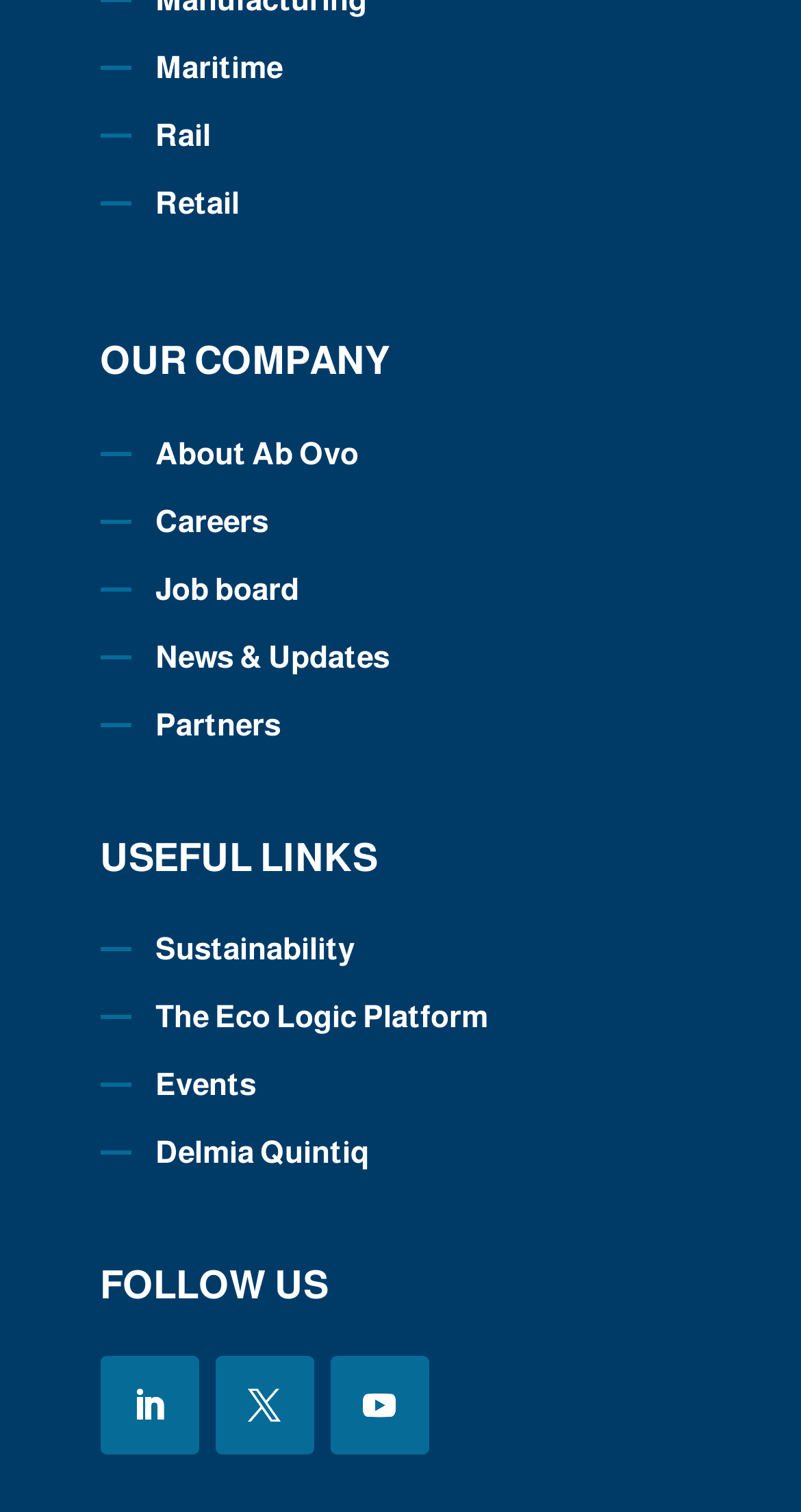Locate the bounding box coordinates of the area where you should click to accomplish the instruction: "Follow on Facebook".

[0.268, 0.897, 0.391, 0.962]